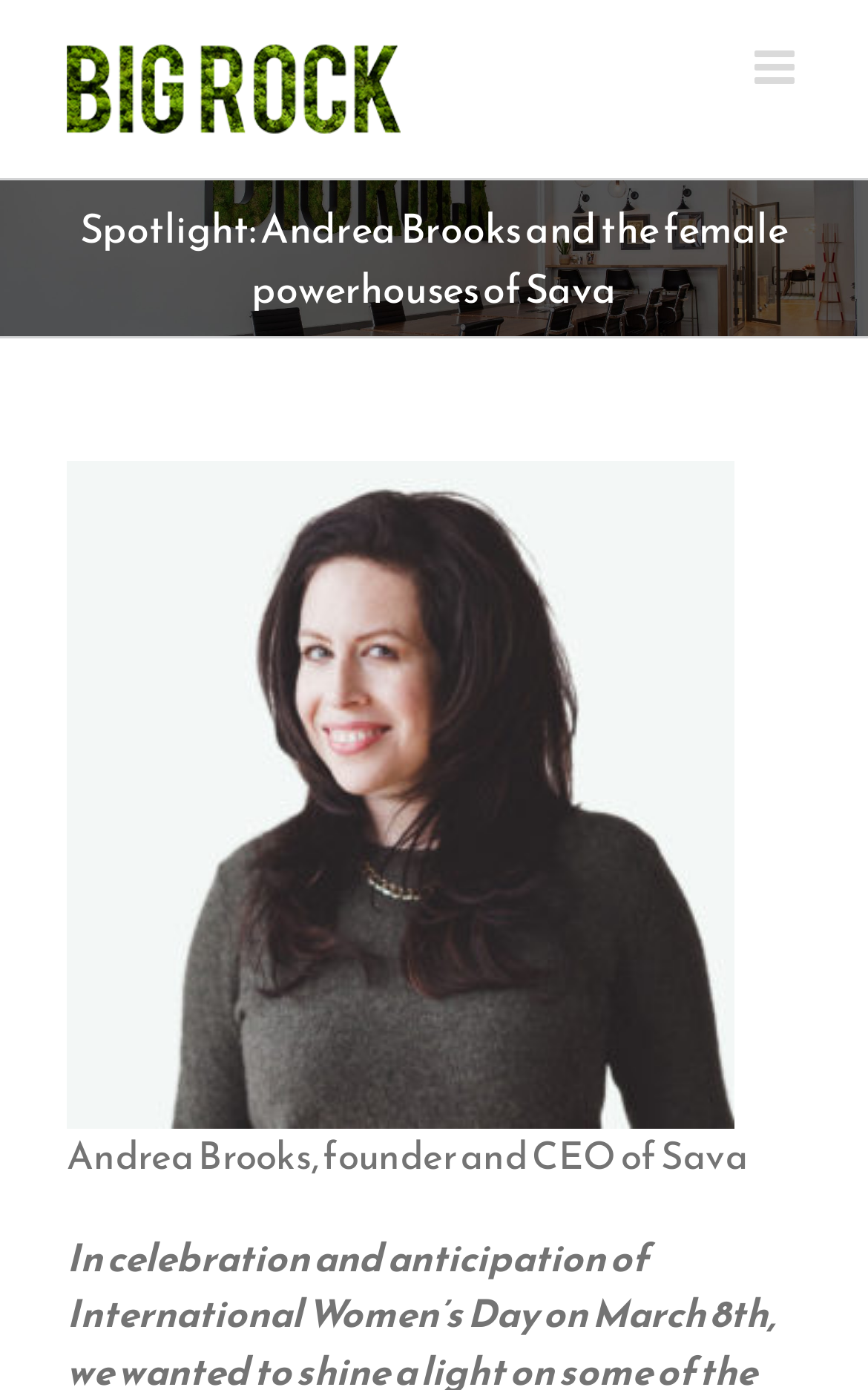How many images are on the webpage?
Using the information from the image, give a concise answer in one word or a short phrase.

2